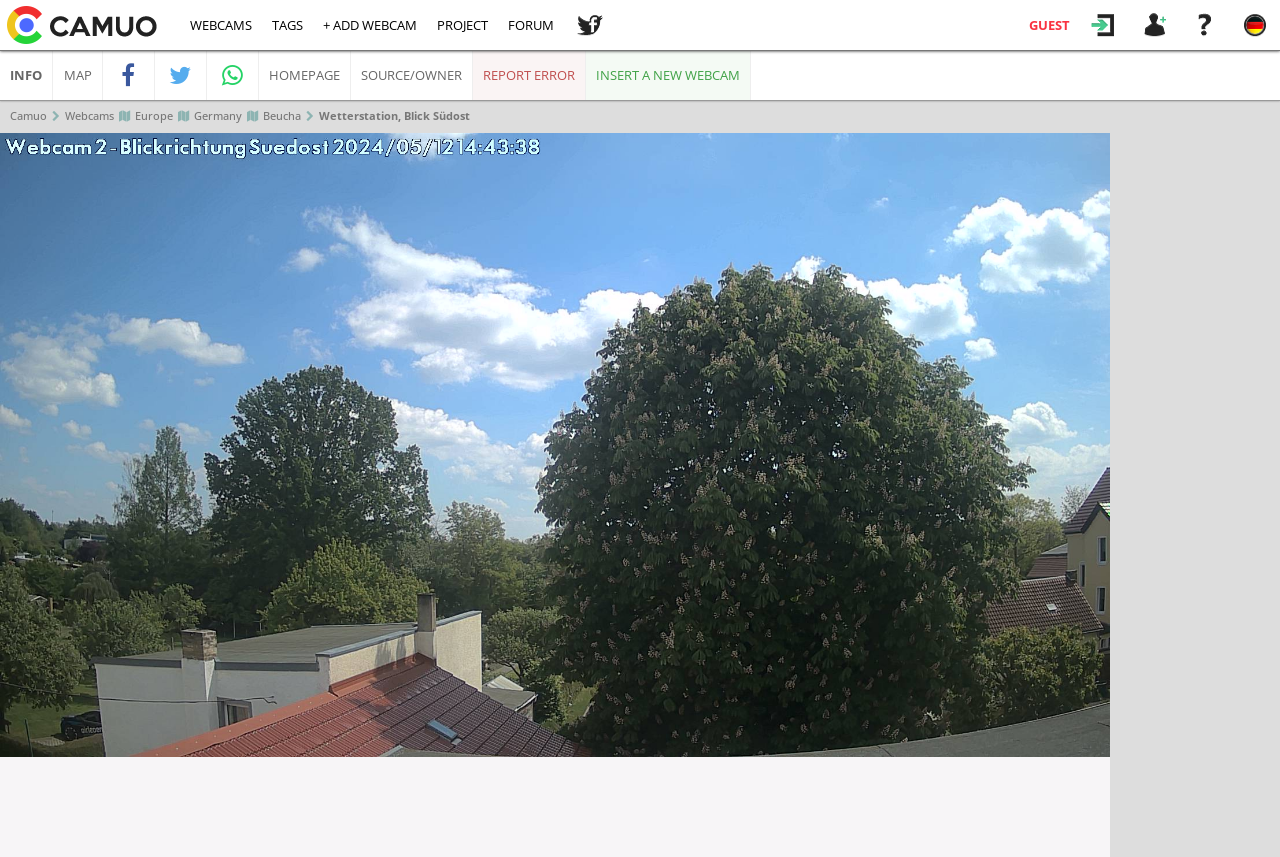Identify the bounding box coordinates necessary to click and complete the given instruction: "Add a new webcam".

[0.245, 0.0, 0.334, 0.058]